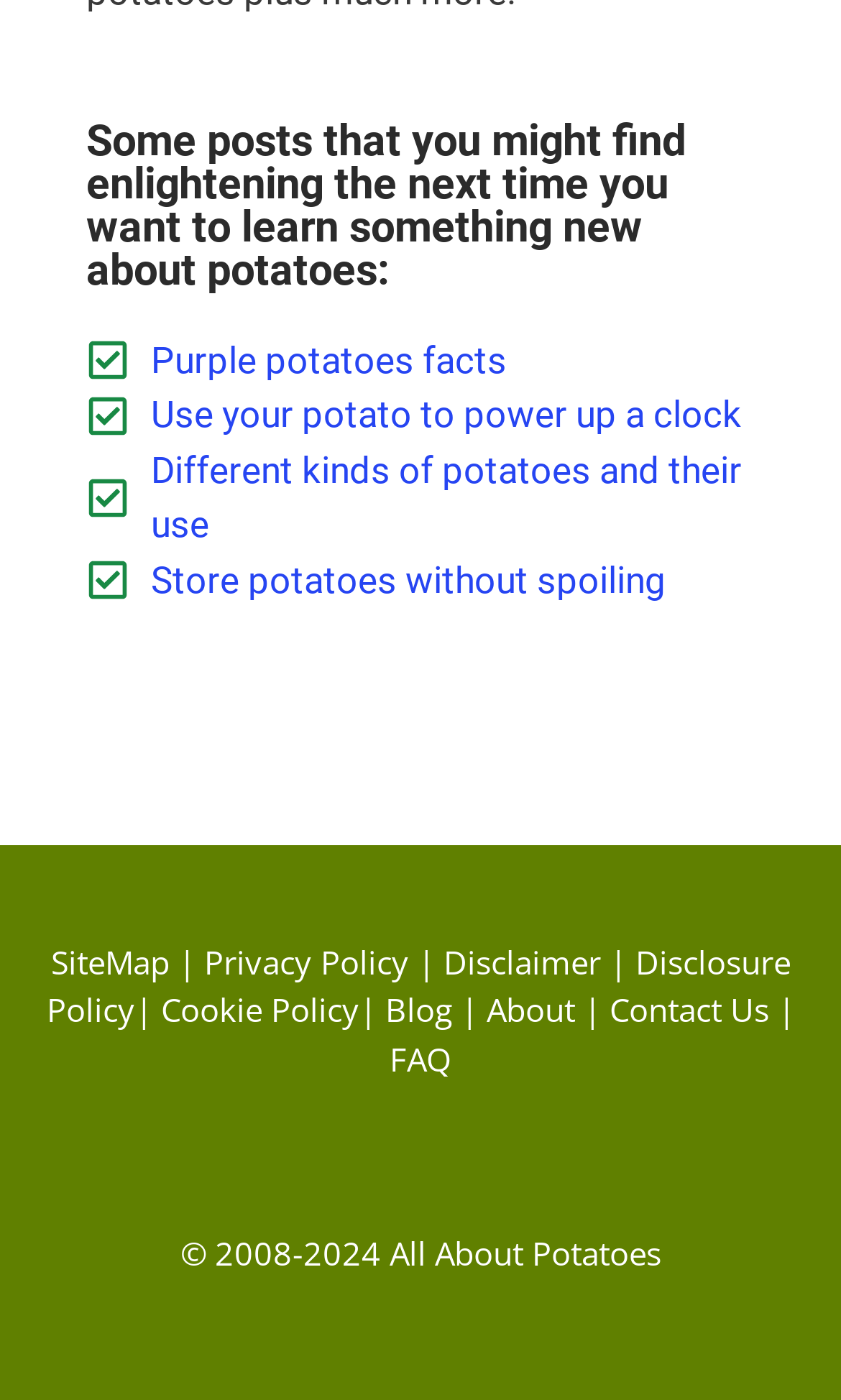Find the bounding box coordinates of the area that needs to be clicked in order to achieve the following instruction: "Contact us". The coordinates should be specified as four float numbers between 0 and 1, i.e., [left, top, right, bottom].

[0.724, 0.706, 0.914, 0.737]